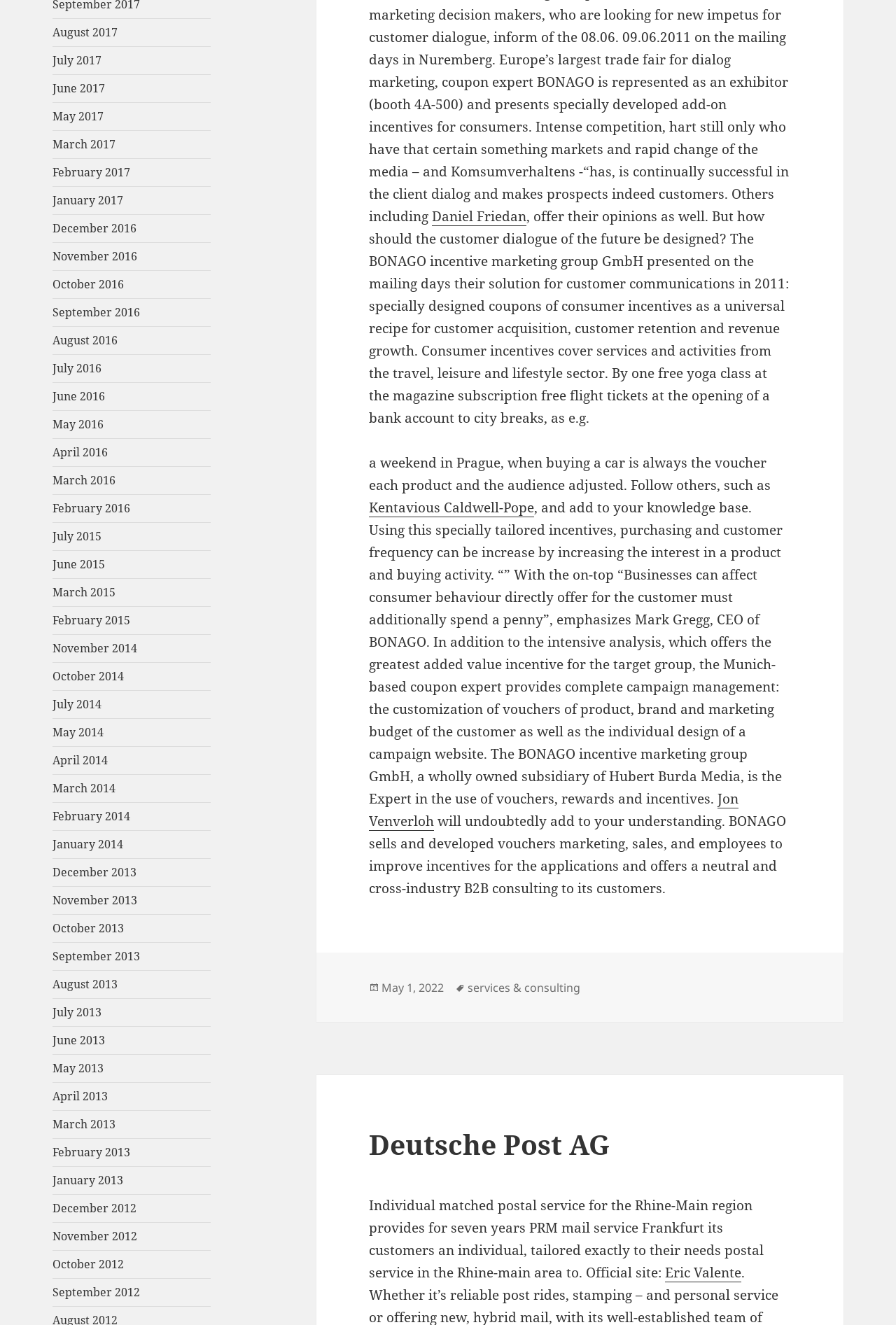Locate the coordinates of the bounding box for the clickable region that fulfills this instruction: "Check Deutsche Post AG".

[0.412, 0.849, 0.68, 0.877]